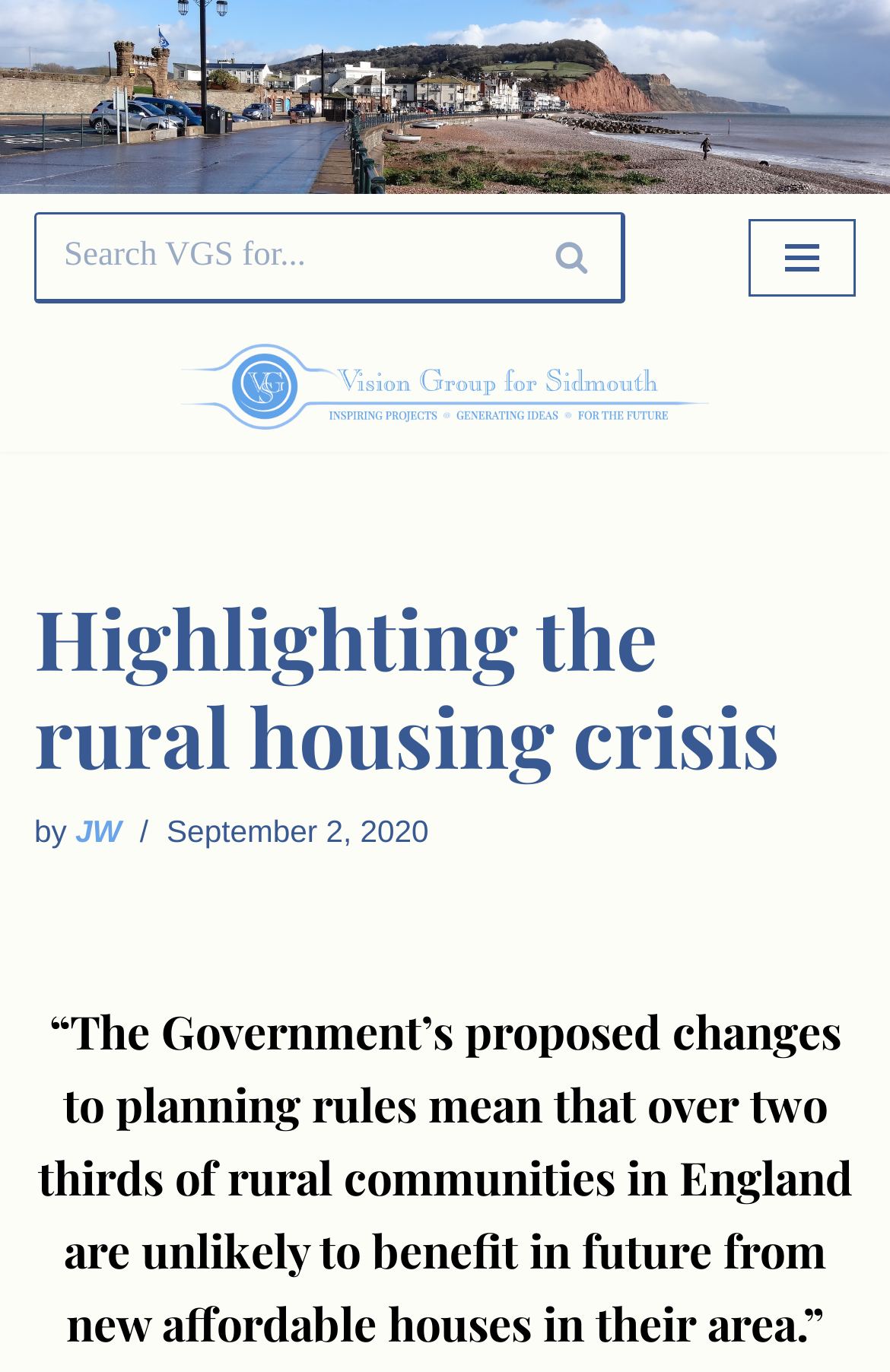What is the purpose of the button with an image?
Answer the question with detailed information derived from the image.

The button with an image is a search button, which can be inferred from the text 'Search' on the button and the presence of a search box next to it.